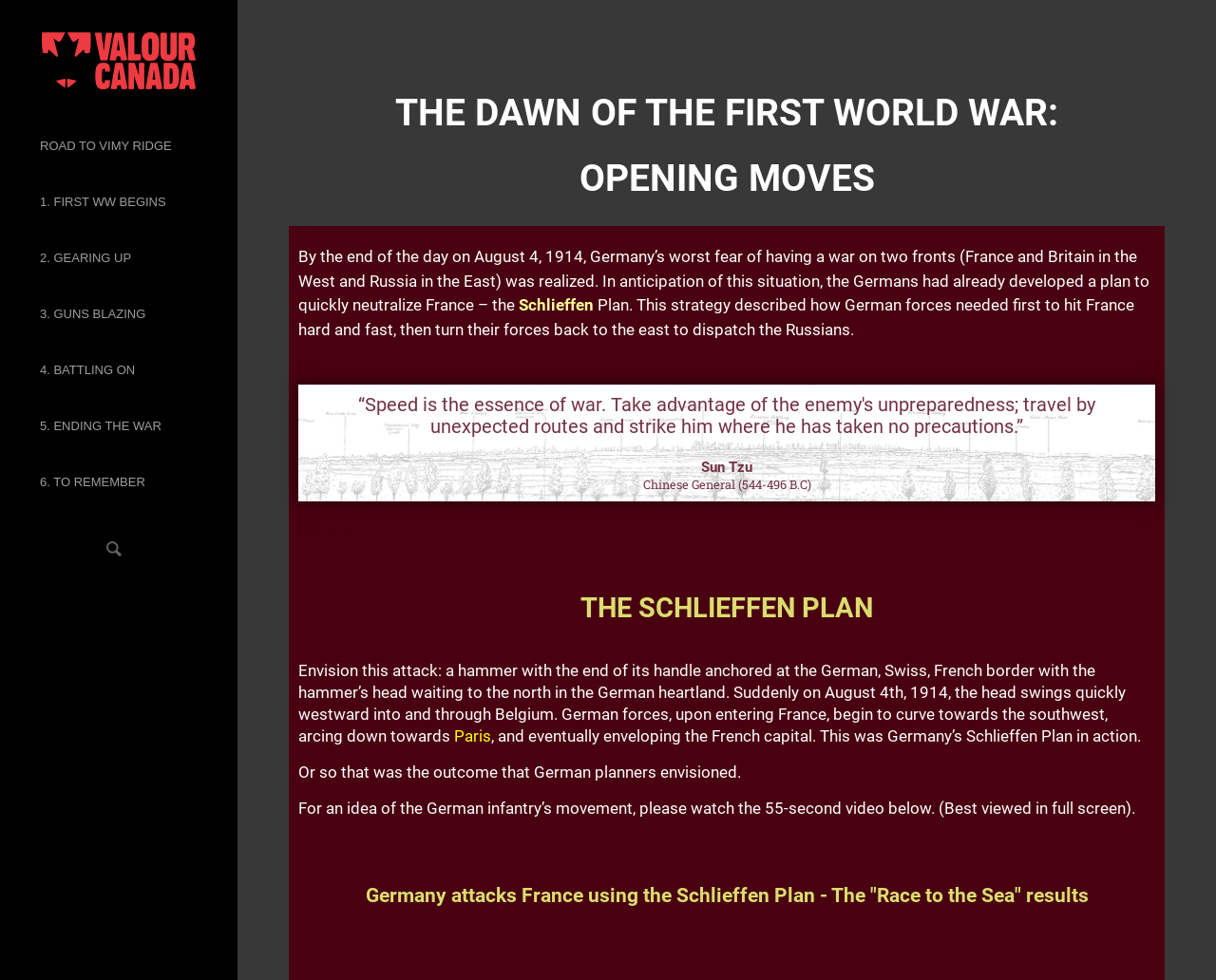Use the information in the screenshot to answer the question comprehensively: What is the name of the plan described in the text?

The text describes the Schlieffen Plan, which was a strategy developed by Germany to quickly neutralize France in the event of a war on two fronts. This plan is mentioned in the text as a key part of Germany's opening moves in World War I.